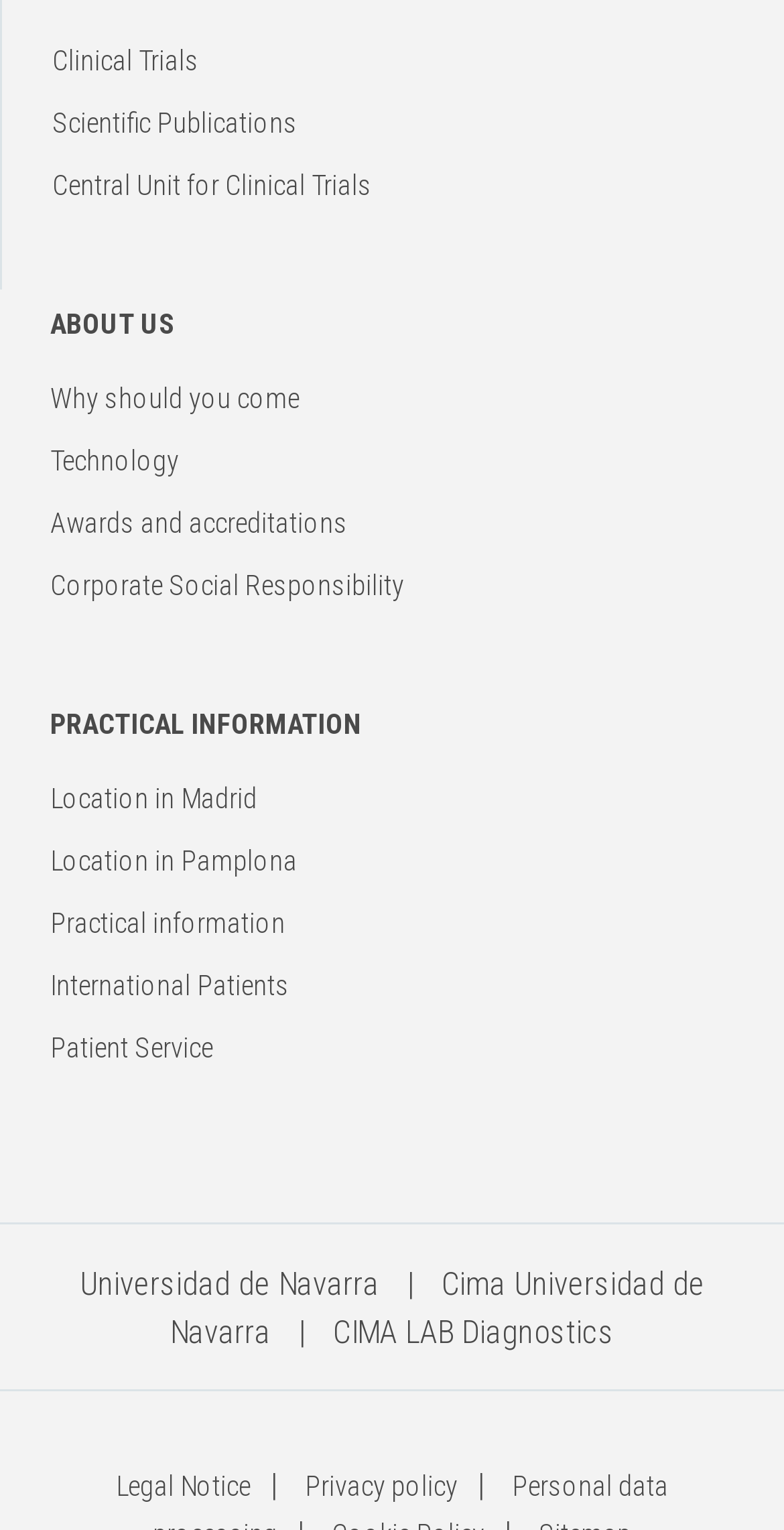Reply to the question with a single word or phrase:
What is the name of the university mentioned?

Universidad de Navarra